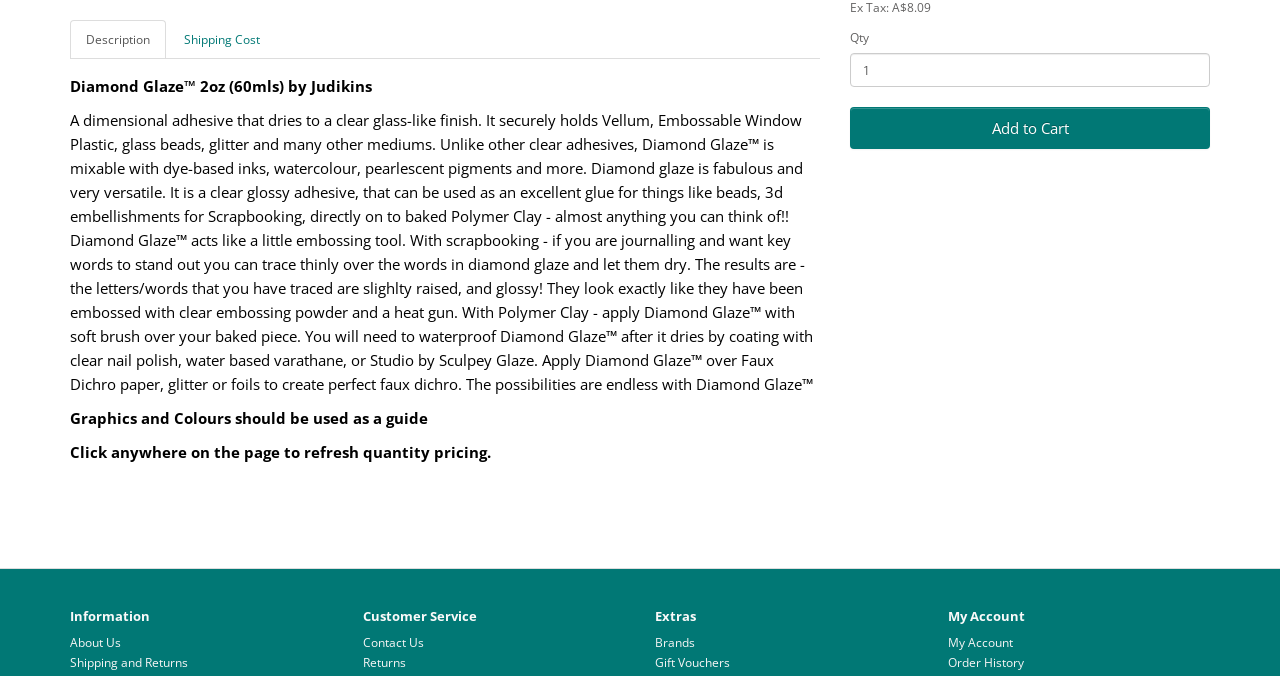Bounding box coordinates are specified in the format (top-left x, top-left y, bottom-right x, bottom-right y). All values are floating point numbers bounded between 0 and 1. Please provide the bounding box coordinate of the region this sentence describes: Shipping and Returns

[0.055, 0.968, 0.147, 0.993]